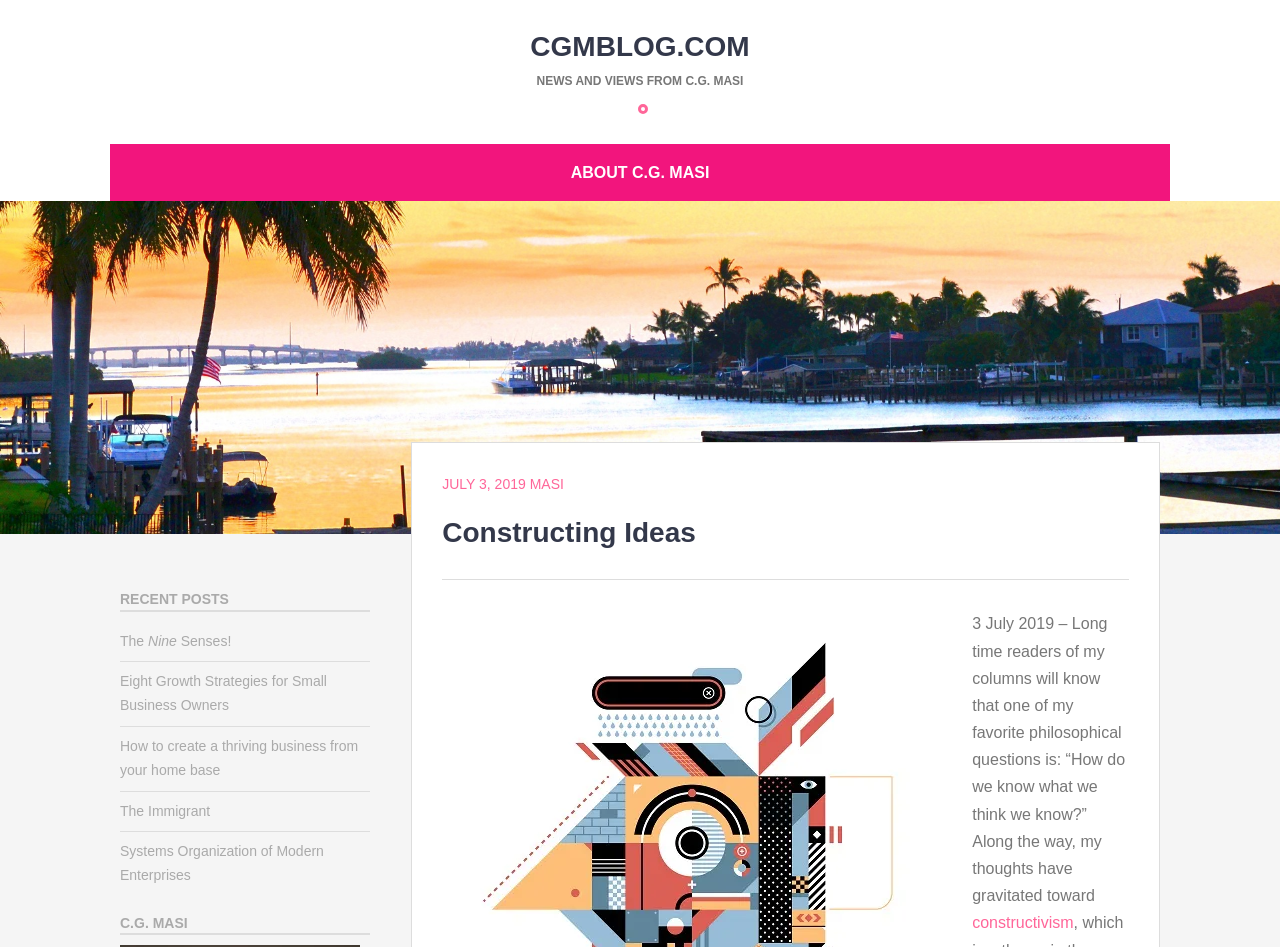Please find the bounding box coordinates of the element that needs to be clicked to perform the following instruction: "read the latest post". The bounding box coordinates should be four float numbers between 0 and 1, represented as [left, top, right, bottom].

[0.345, 0.503, 0.411, 0.52]